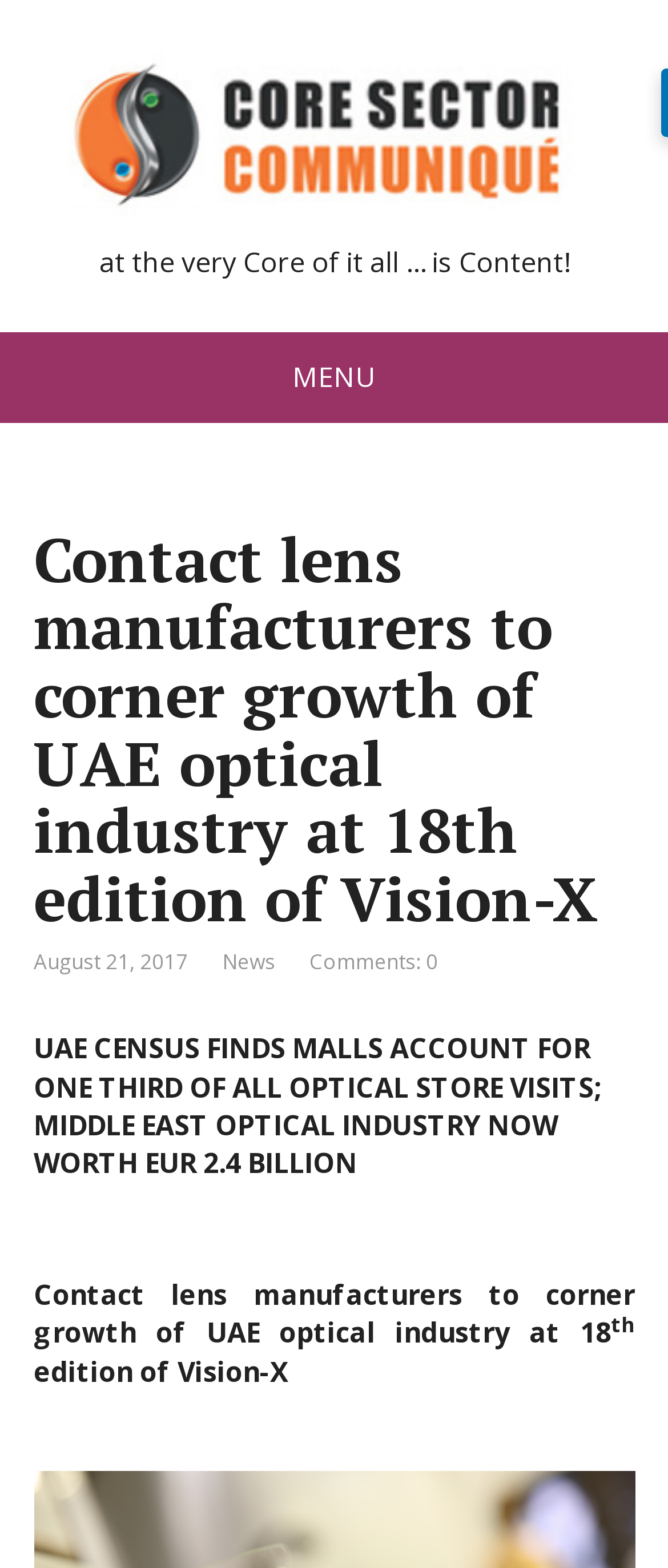Please answer the following query using a single word or phrase: 
What is the name of the event mentioned in the article?

Vision-X